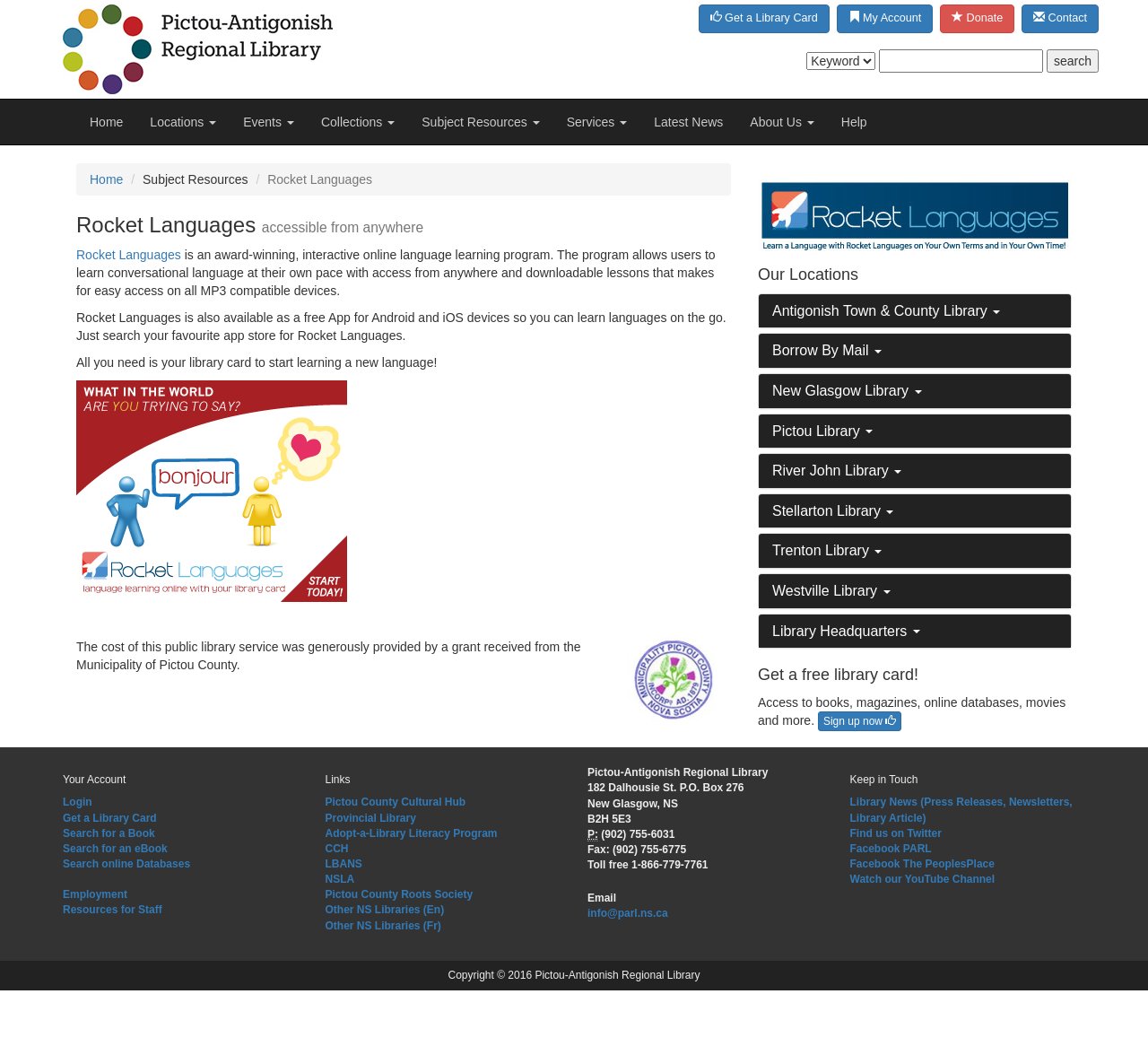Could you find the bounding box coordinates of the clickable area to complete this instruction: "Click the 'Get a Library Card' link"?

[0.608, 0.004, 0.722, 0.031]